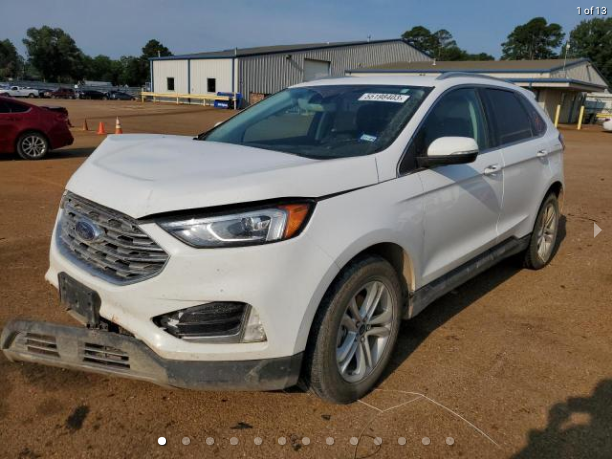Detail every aspect of the image in your caption.

This image features a 2020 Ford Edge SEL, captured as part of its listing for auction on AutoBidCar. The vehicle, shown from a slight front-left angle, is primarily white with noticeable dirt on the front and lower parts of the body, indicating it may have been in a previous incident or simply not cleaned before the photo was taken. Key details visible include the signature Ford grille, sleek headlights, and stylish alloy wheels, accentuating its modern design. The background features a warehouse setting, typical of vehicle storage or auction locations, with another vehicle partially visible. The image serves as photo number 1 in a series of 13, providing potential buyers a glimpse into the vehicle's condition and aesthetics.